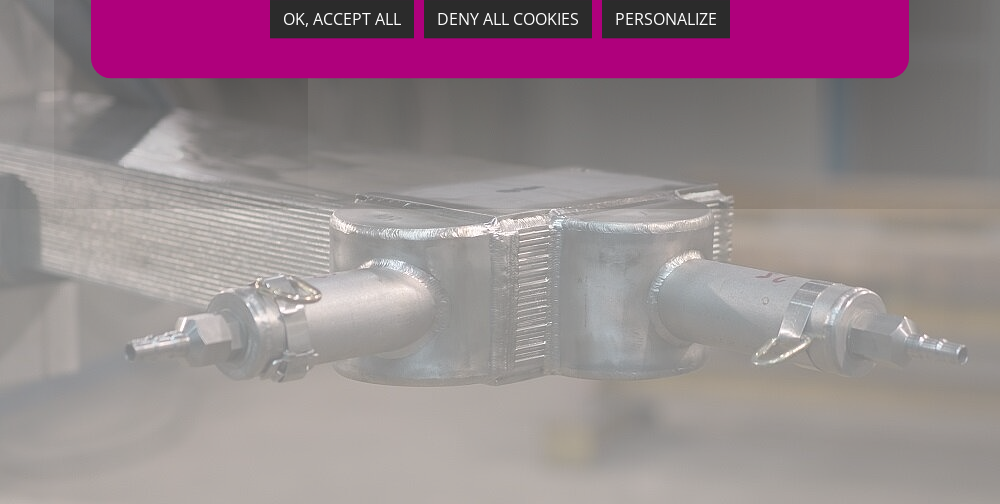What industry is the heat exchanger technology particularly useful for?
Kindly answer the question with as much detail as you can.

The caption suggests that the heat exchanger technology is particularly useful for the gas industry, especially in natural gas applications and LNG plants, which implies that the technology has significant potential in this industry.